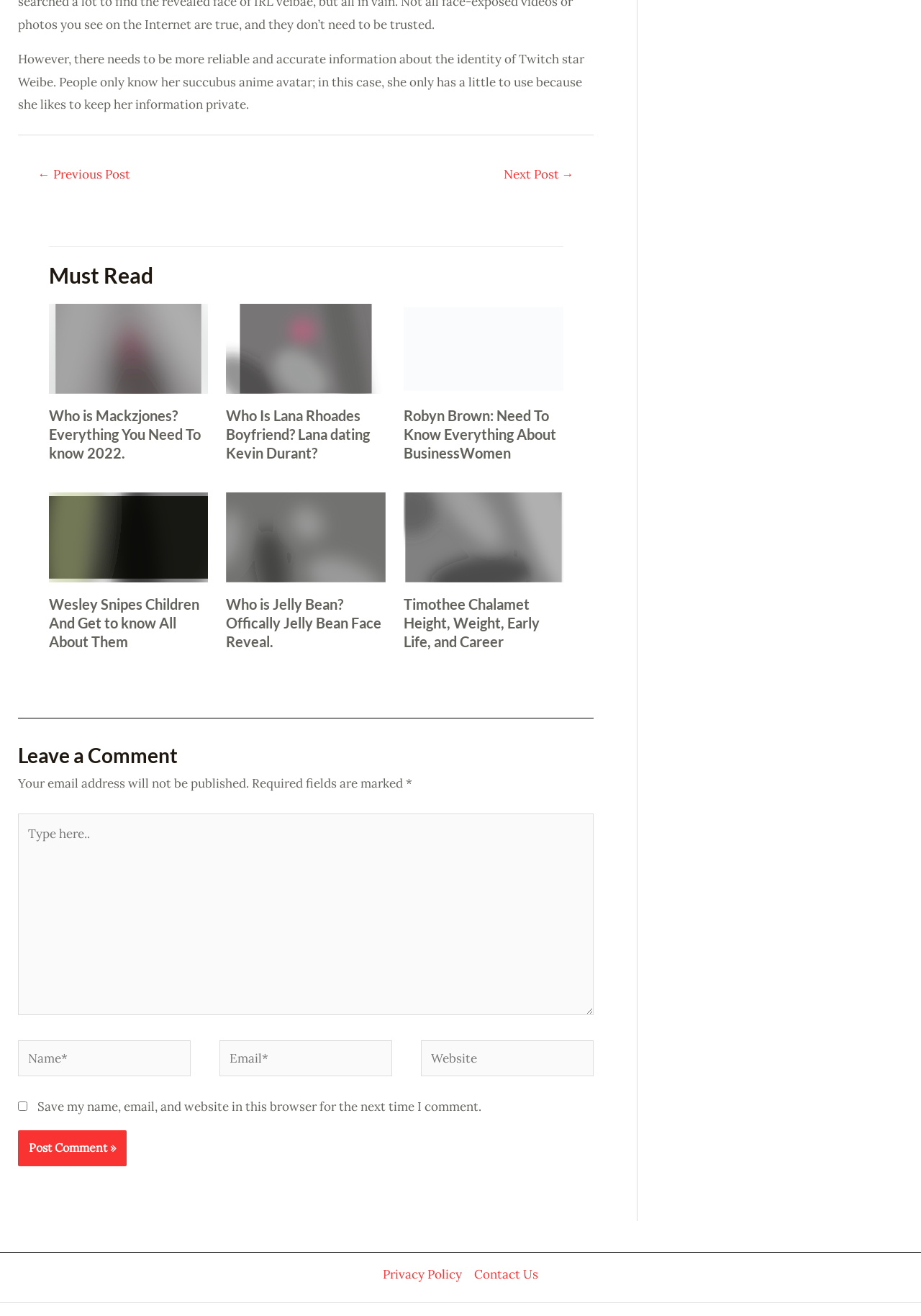Please identify the bounding box coordinates of the element's region that needs to be clicked to fulfill the following instruction: "Read the article about Mackzjones". The bounding box coordinates should consist of four float numbers between 0 and 1, i.e., [left, top, right, bottom].

[0.053, 0.231, 0.226, 0.361]